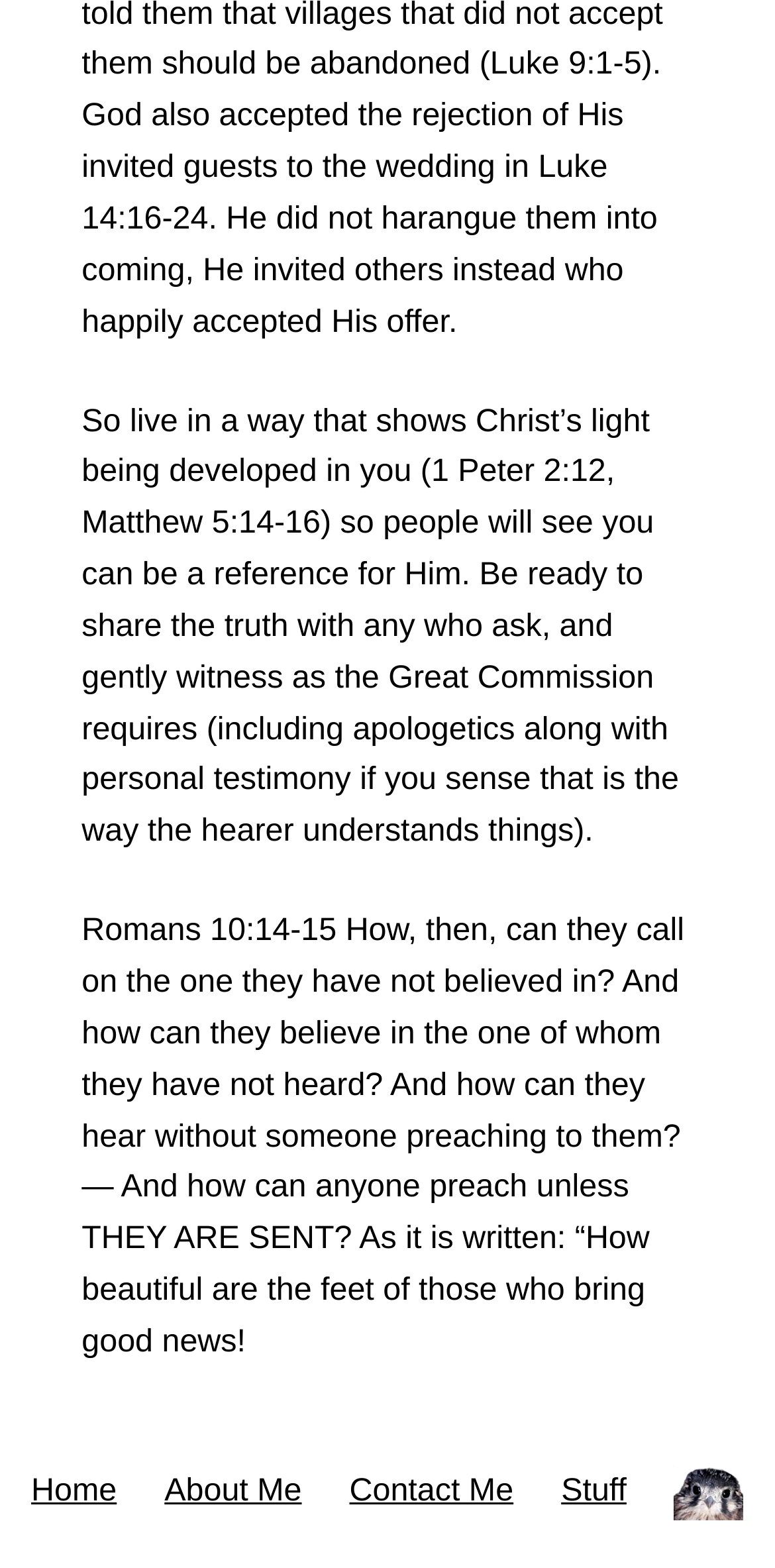How many Bible verses are mentioned?
Please provide a single word or phrase as your answer based on the screenshot.

2